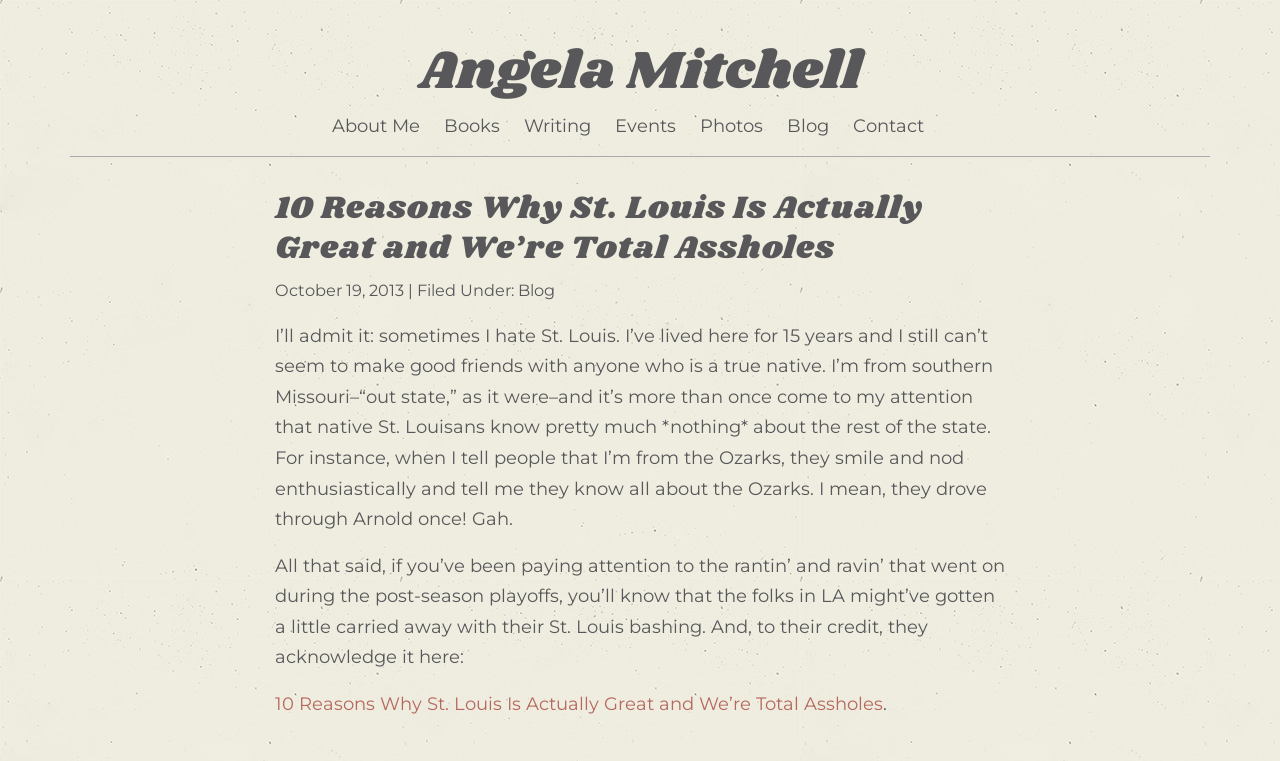Can you give a detailed response to the following question using the information from the image? What is the category of the current blog post?

The category of the current blog post is 'Blog', as indicated by the 'Filed Under:' section, which lists 'Blog' as the category.